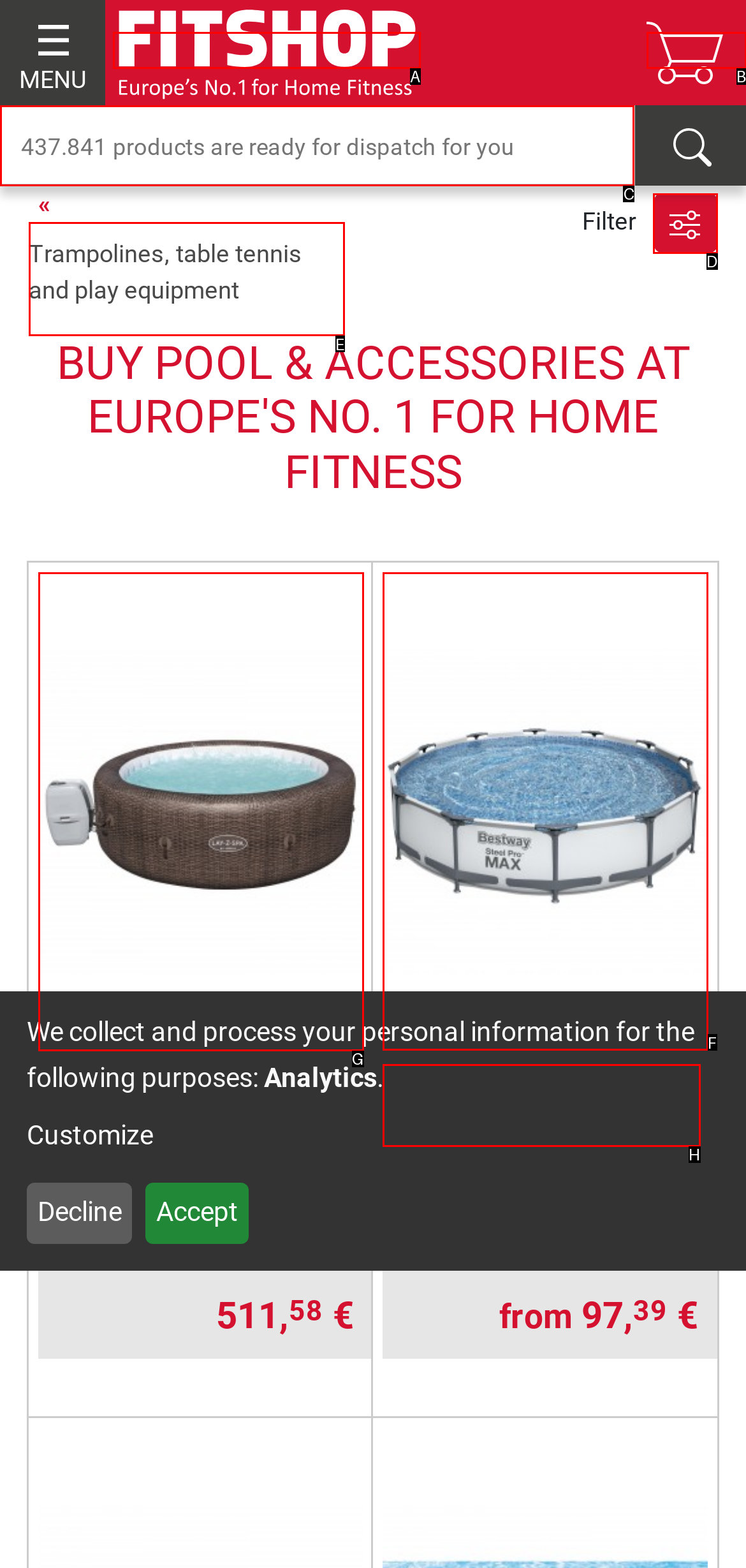Determine which HTML element to click to execute the following task: View product details Answer with the letter of the selected option.

F